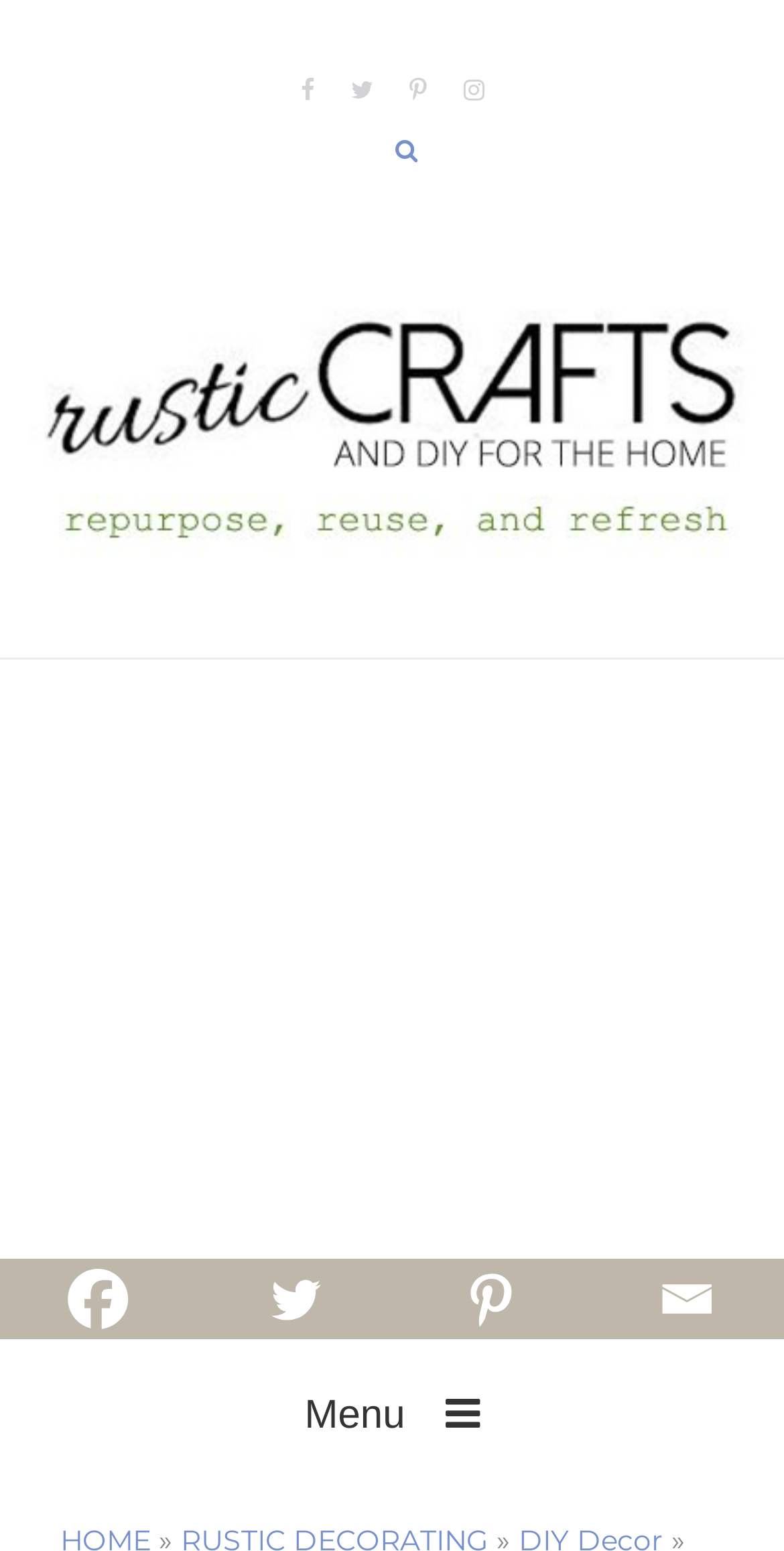Please identify the bounding box coordinates of the clickable area that will allow you to execute the instruction: "Go to HOME".

None